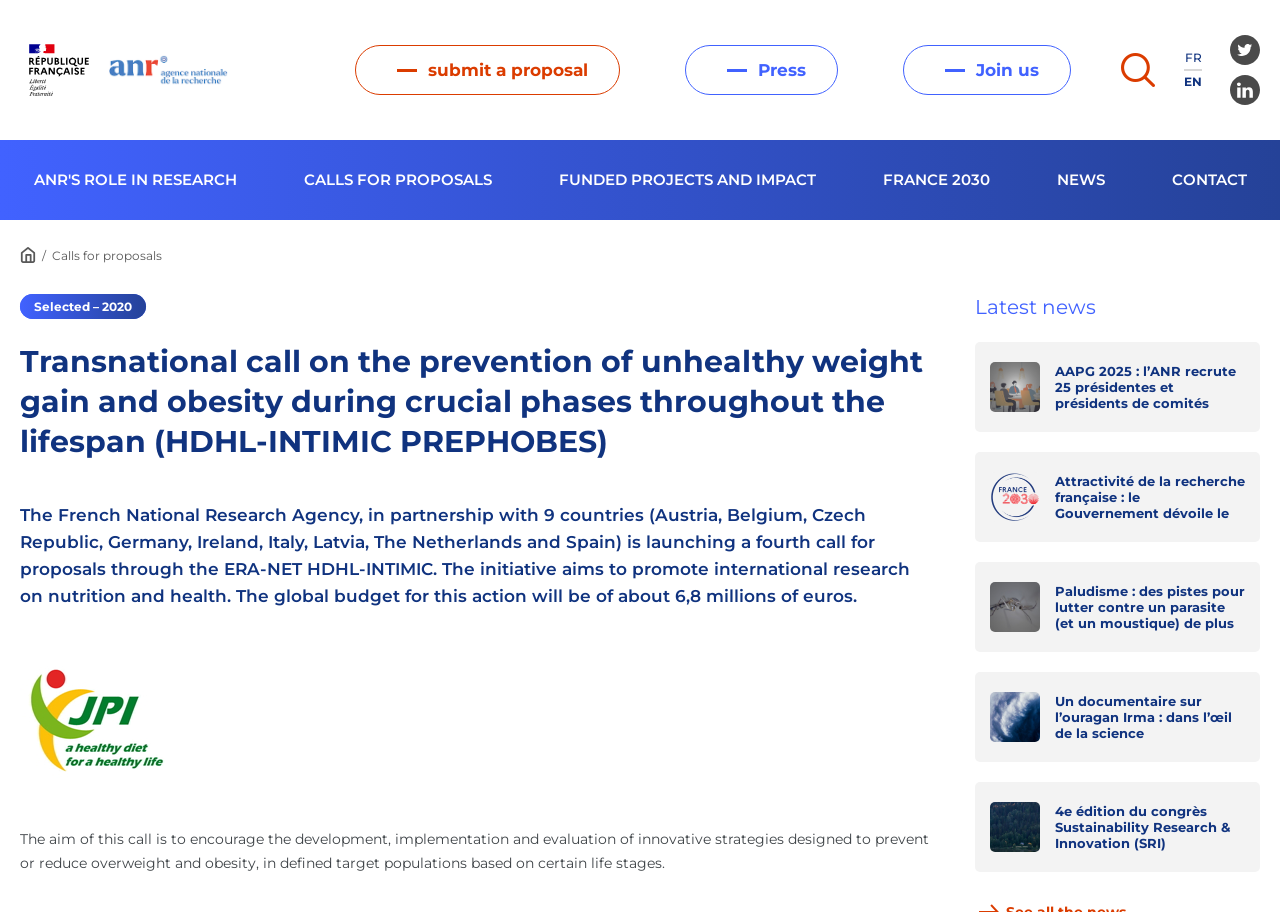How many countries are partnering in this initiative?
Please provide a single word or phrase answer based on the image.

10